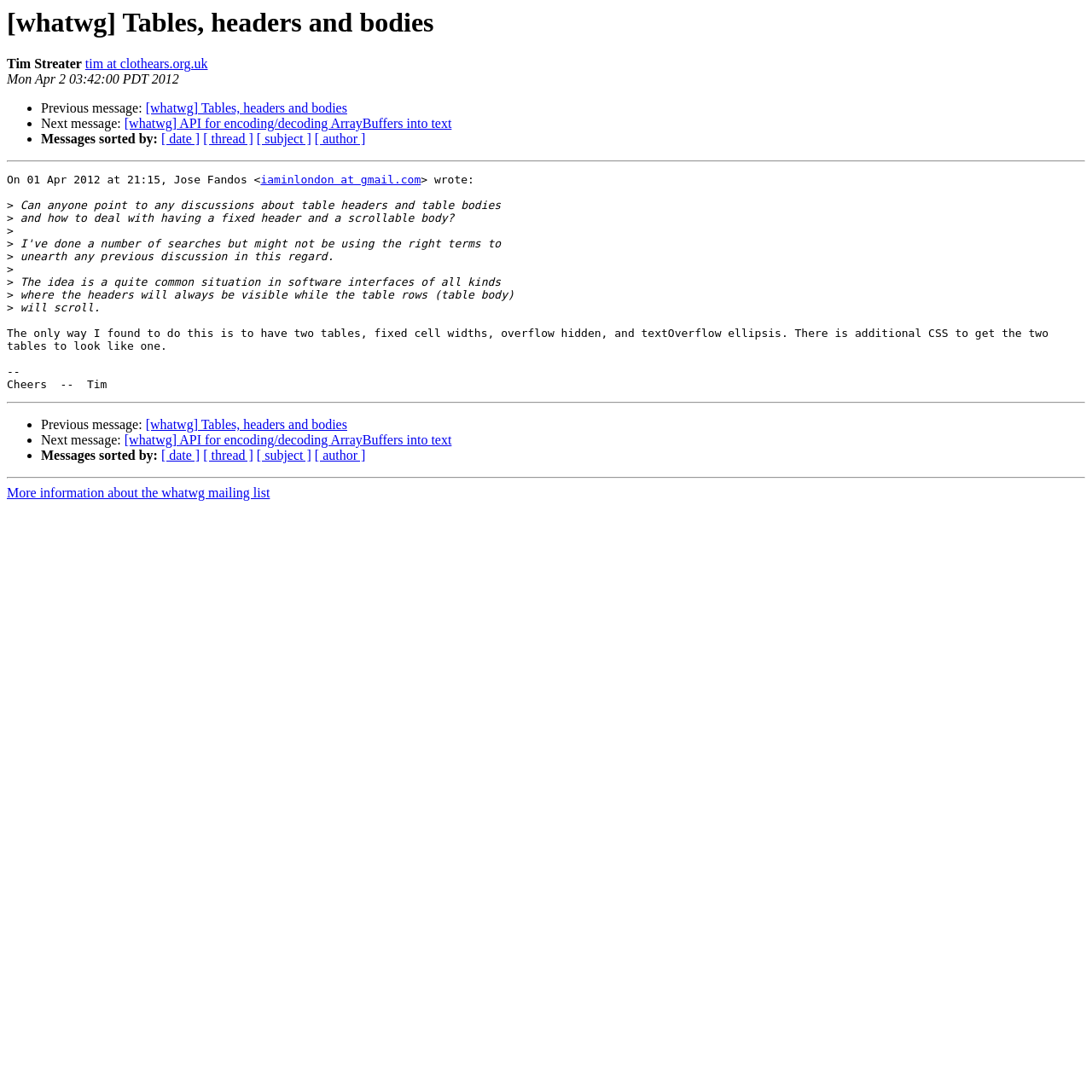Please look at the image and answer the question with a detailed explanation: What is the author of the message?

The author of the message can be found in the text 'On 01 Apr 2012 at 21:15, Jose Fandos <iaminlondon at gmail.com> wrote:' which indicates that the author is Jose Fandos.